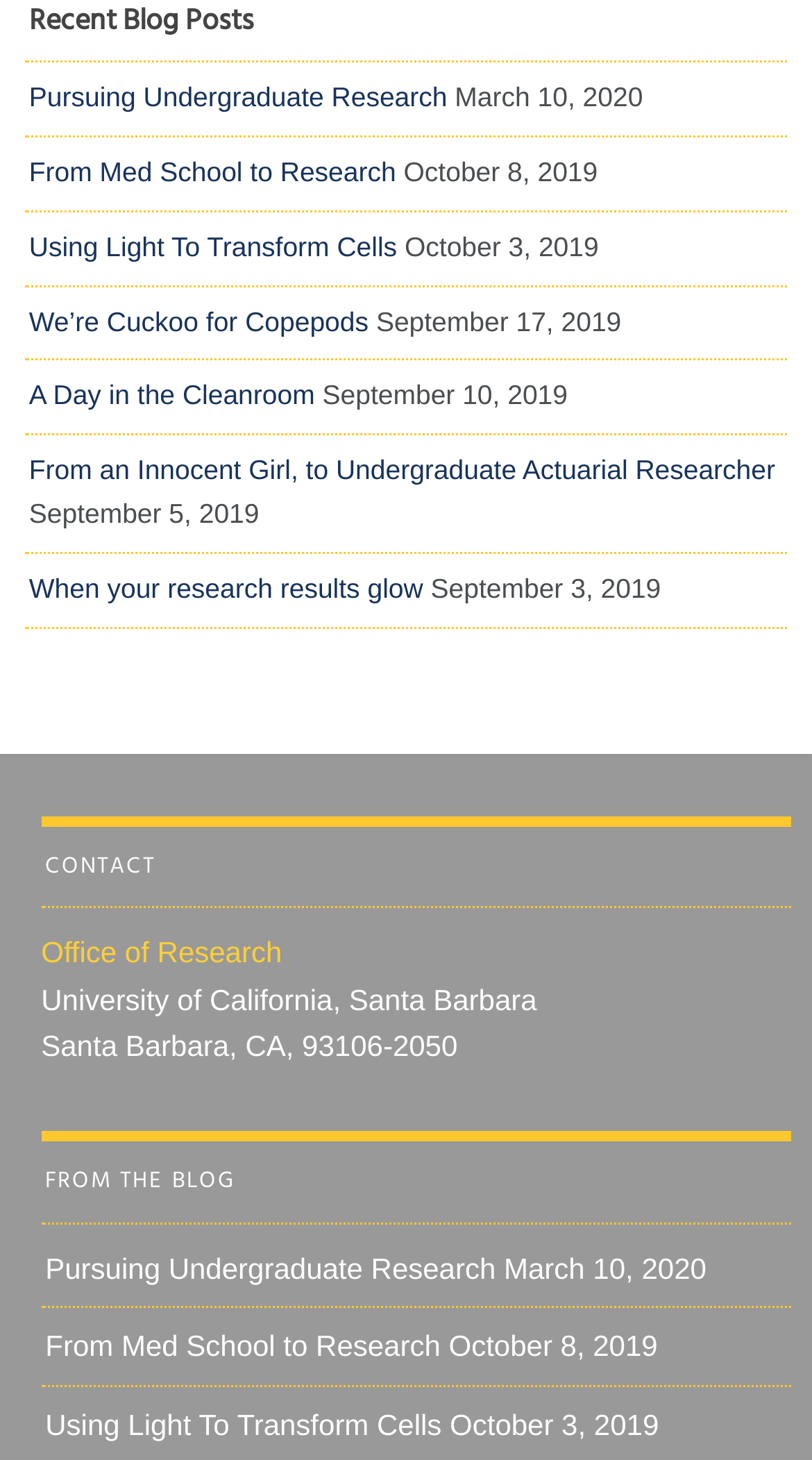Utilize the information from the image to answer the question in detail:
How many articles are listed on this webpage?

I counted the number of link elements that appear to be article titles, which are 8 in total. These links are 'Pursuing Undergraduate Research', 'From Med School to Research', 'Using Light To Transform Cells', 'We’re Cuckoo for Copepods', 'A Day in the Cleanroom', 'From an Innocent Girl, to Undergraduate Actuarial Researcher', 'When your research results glow'.